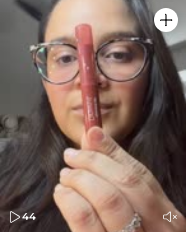What is the color of the lipstick?
Refer to the image and answer the question using a single word or phrase.

Red